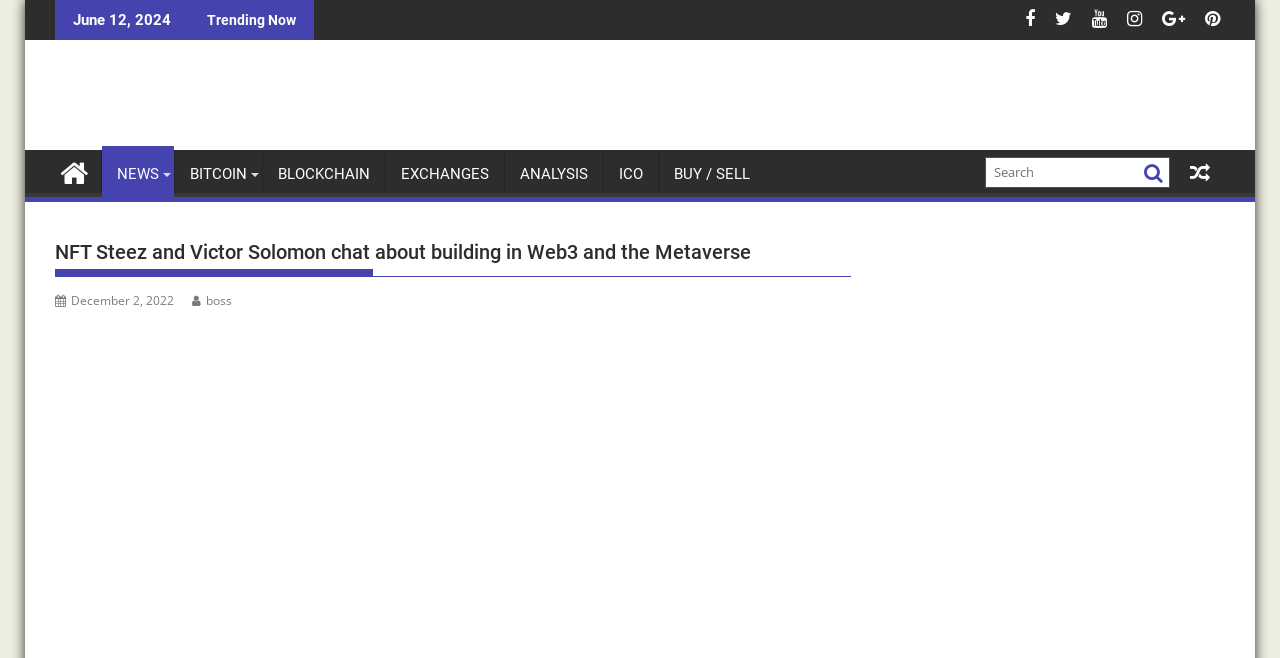What is the purpose of the textbox at the top right?
Please provide a comprehensive answer based on the information in the image.

I found a textbox at the top right corner of the webpage with a search icon button next to it, which suggests that the textbox is used for searching something on the website.